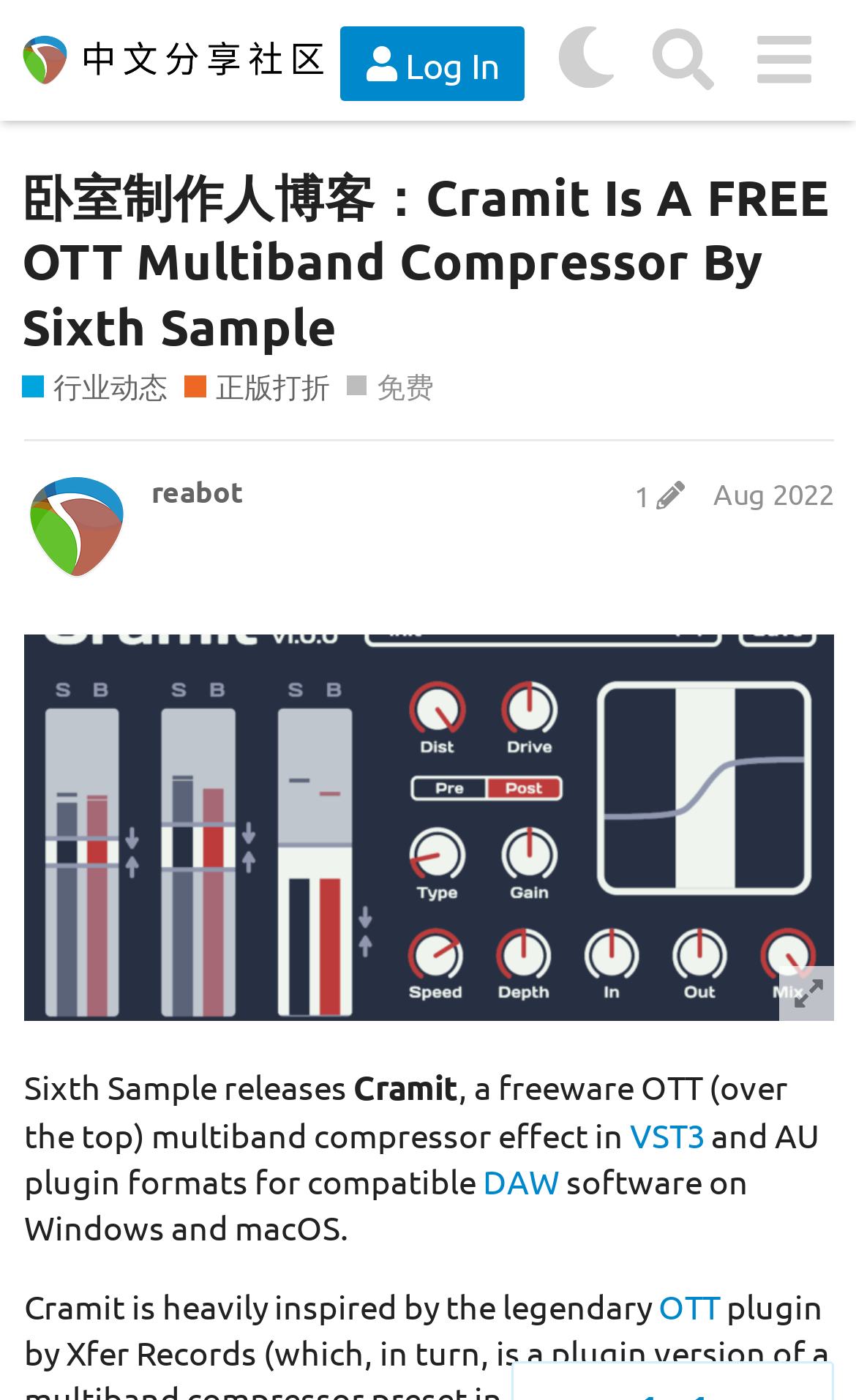Locate the bounding box coordinates of the area that needs to be clicked to fulfill the following instruction: "Visit the REAPER Chinese sharing community". The coordinates should be in the format of four float numbers between 0 and 1, namely [left, top, right, bottom].

[0.026, 0.015, 0.378, 0.071]